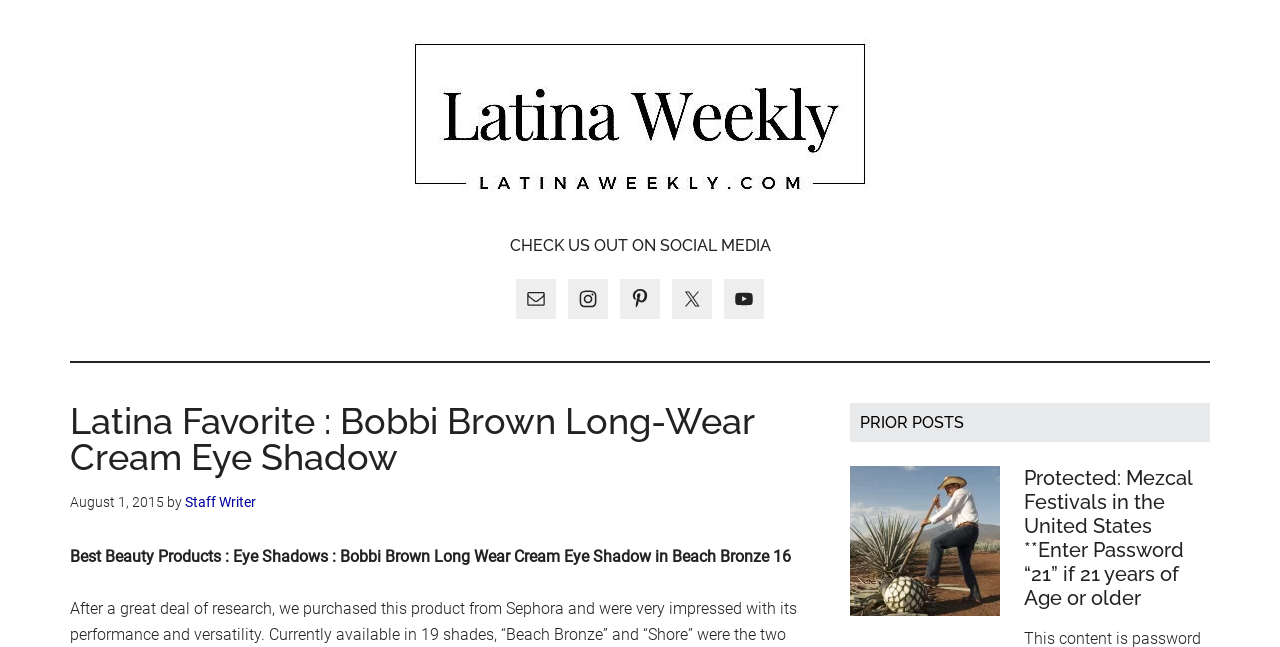Determine the bounding box coordinates for the area you should click to complete the following instruction: "Check out the 'Email' social media".

[0.403, 0.432, 0.434, 0.493]